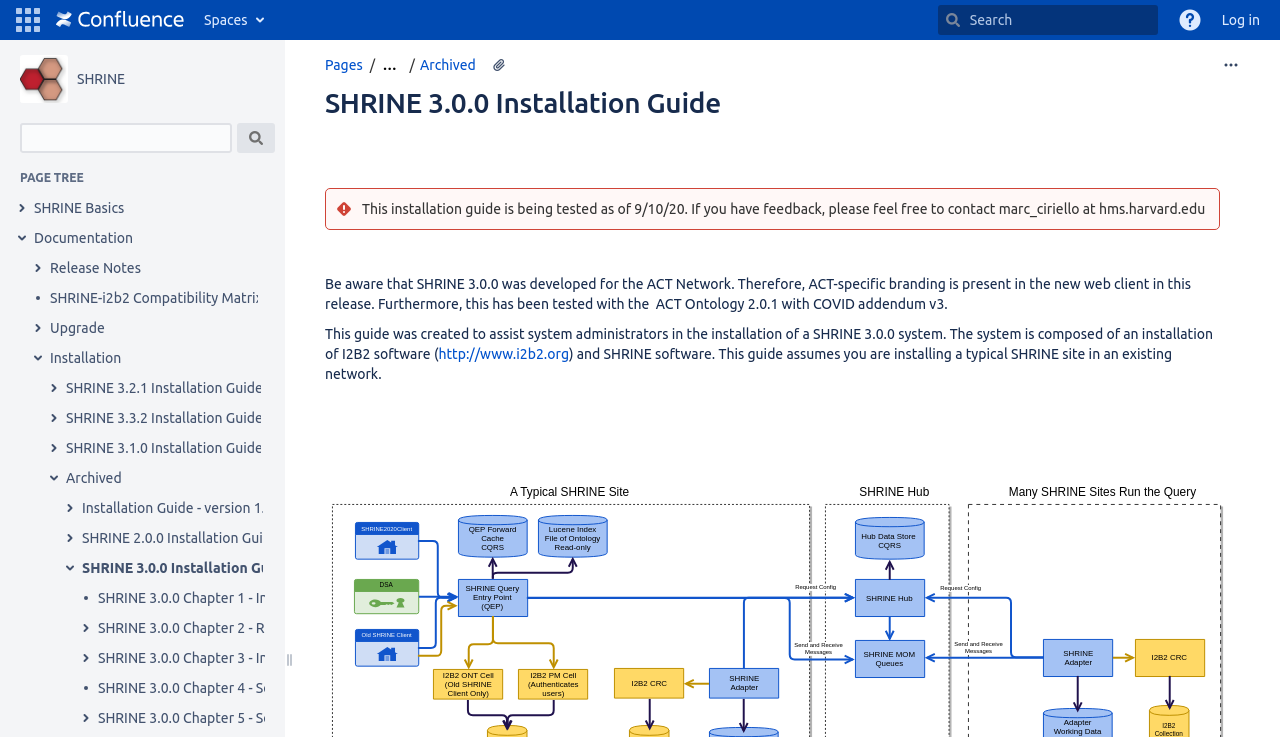Identify the main heading from the webpage and provide its text content.

SHRINE 3.0.0 Installation Guide